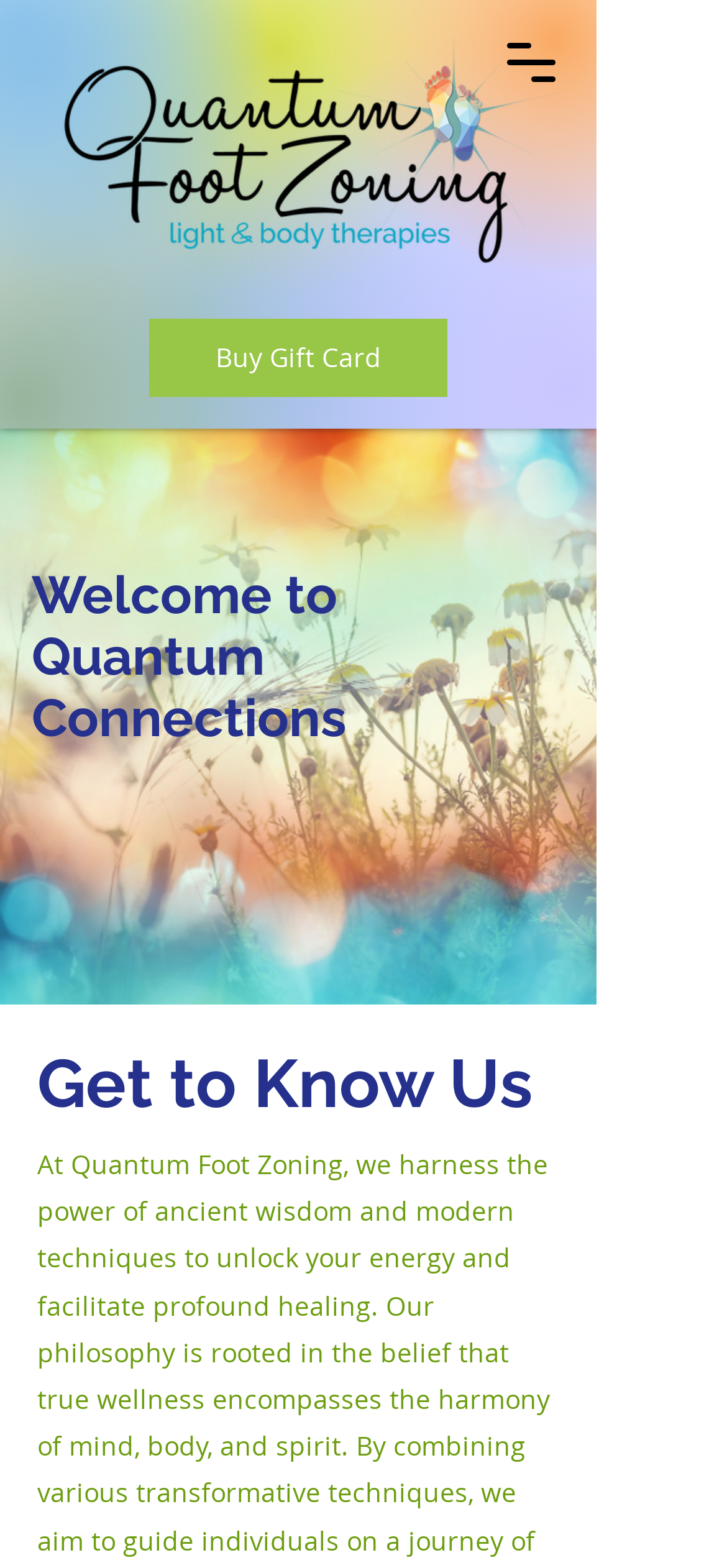Is there a navigation menu? Observe the screenshot and provide a one-word or short phrase answer.

Yes